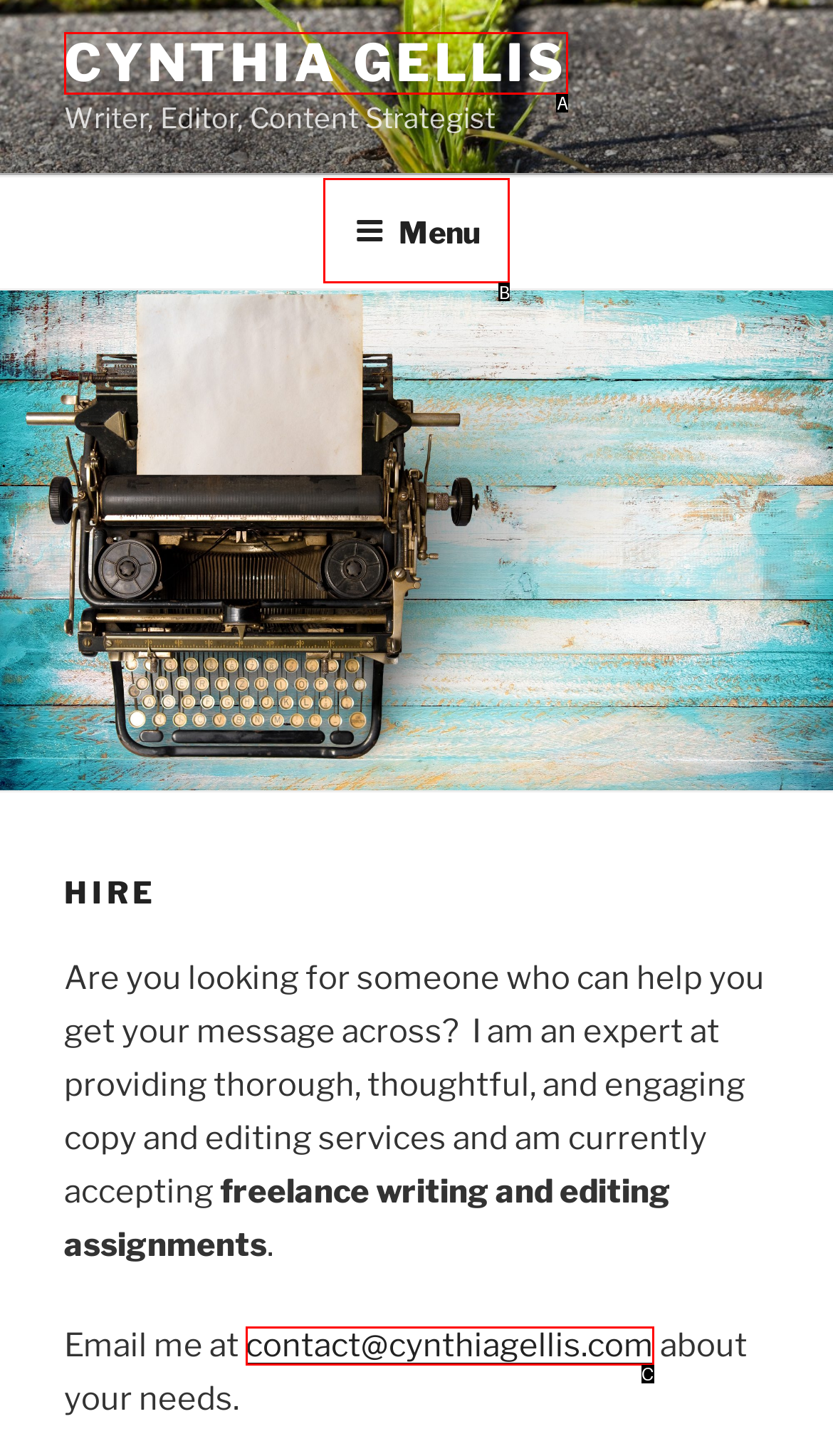From the given options, find the HTML element that fits the description: Cynthia Gellis. Reply with the letter of the chosen element.

A